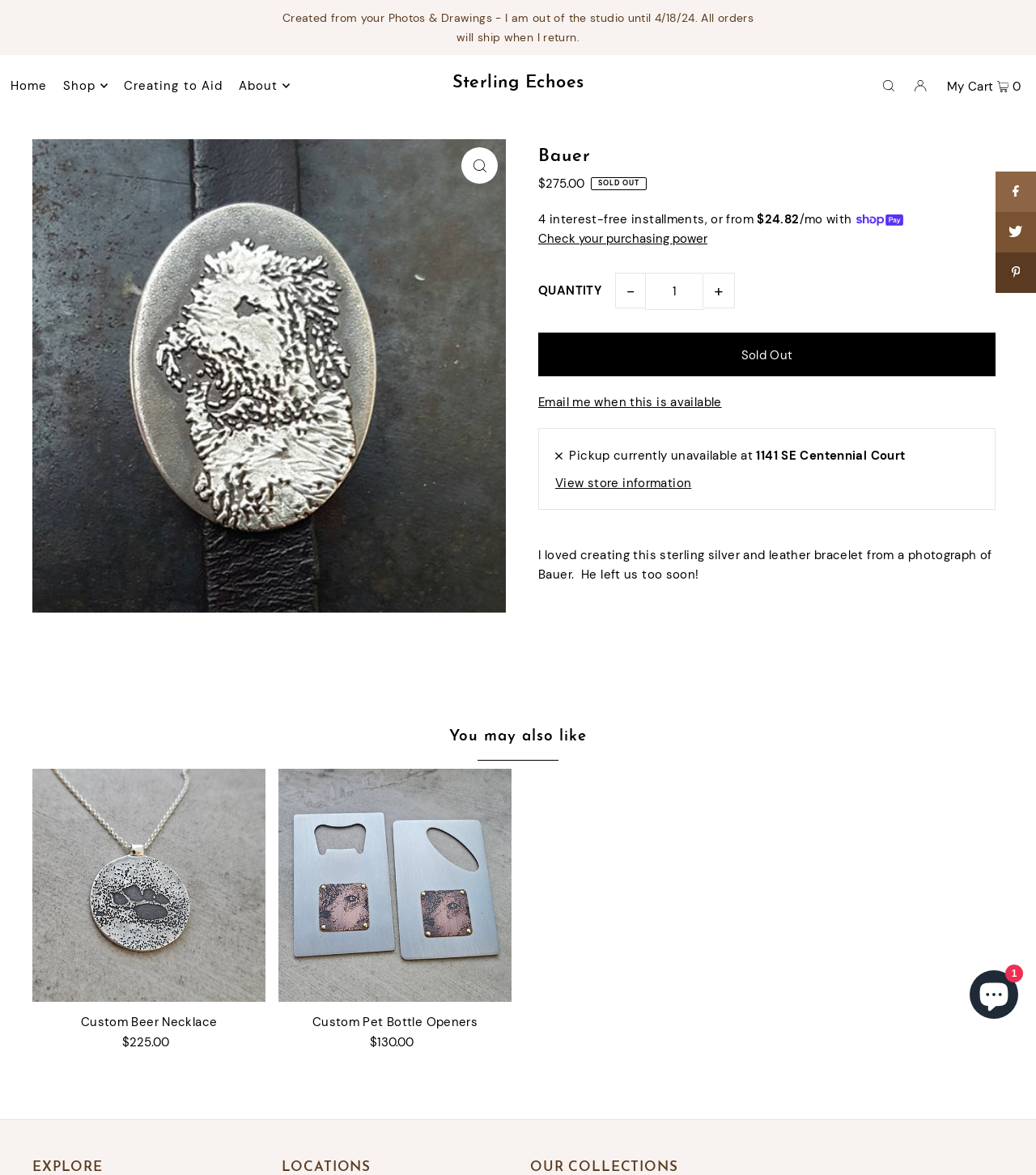Determine the bounding box coordinates of the region that needs to be clicked to achieve the task: "Click to zoom".

[0.445, 0.125, 0.48, 0.156]